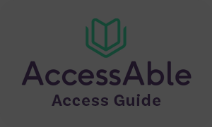Elaborate on all the elements present in the image.

The image features the logo of the "AccessAble Access Guide," prominently displayed with a modern and approachable design. The logo includes a stylized open book icon above the text, symbolizing knowledge and information accessibility. This guide aims to provide essential details about accessibility features, ensuring that spaces and services are navigable for everyone. It's a valuable resource for individuals seeking information on how to access facilities and services, promoting inclusivity and ease of use for all users.